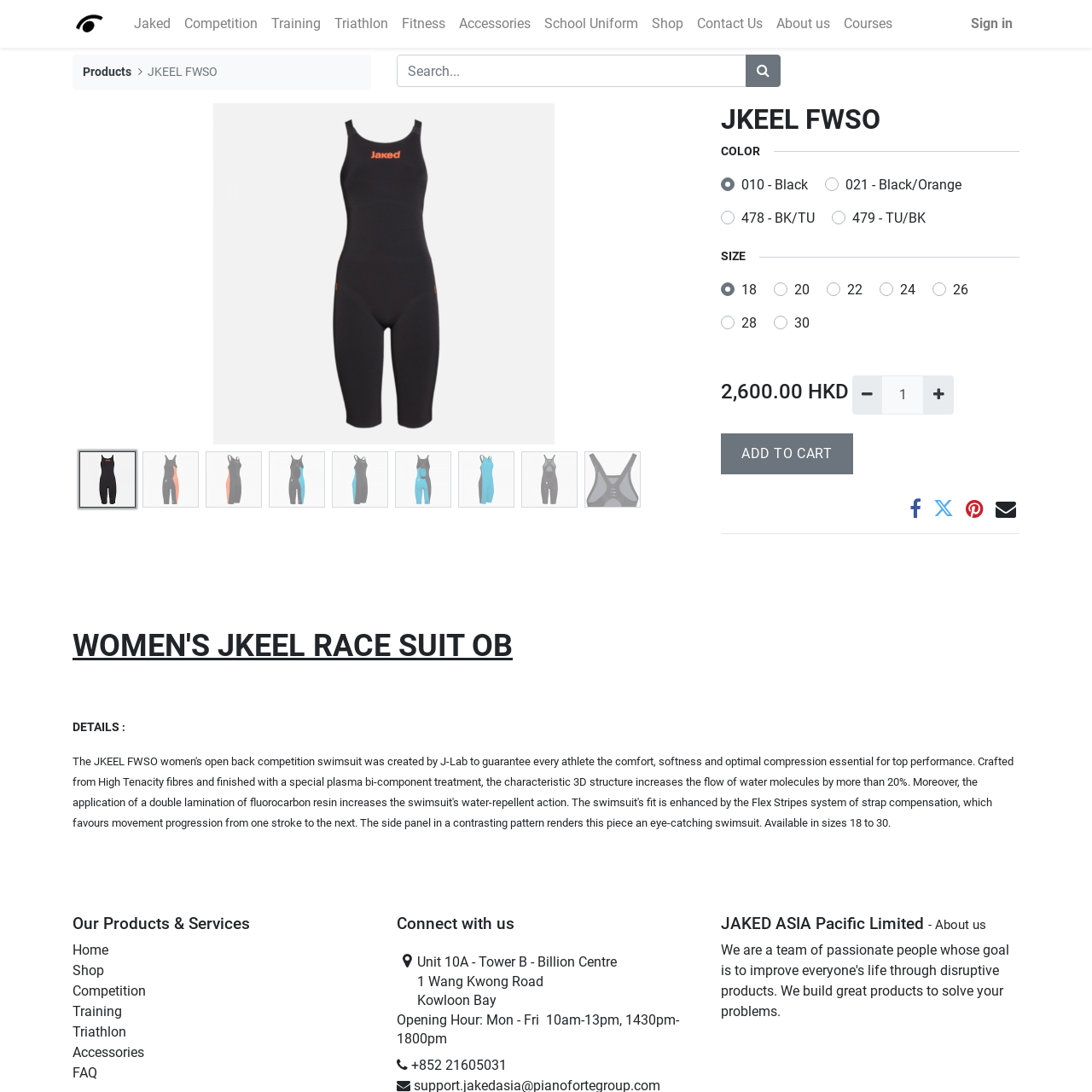Determine the bounding box coordinates for the element that should be clicked to follow this instruction: "Click the 'Sign in' link". The coordinates should be given as four float numbers between 0 and 1, in the format [left, top, right, bottom].

[0.883, 0.006, 0.934, 0.038]